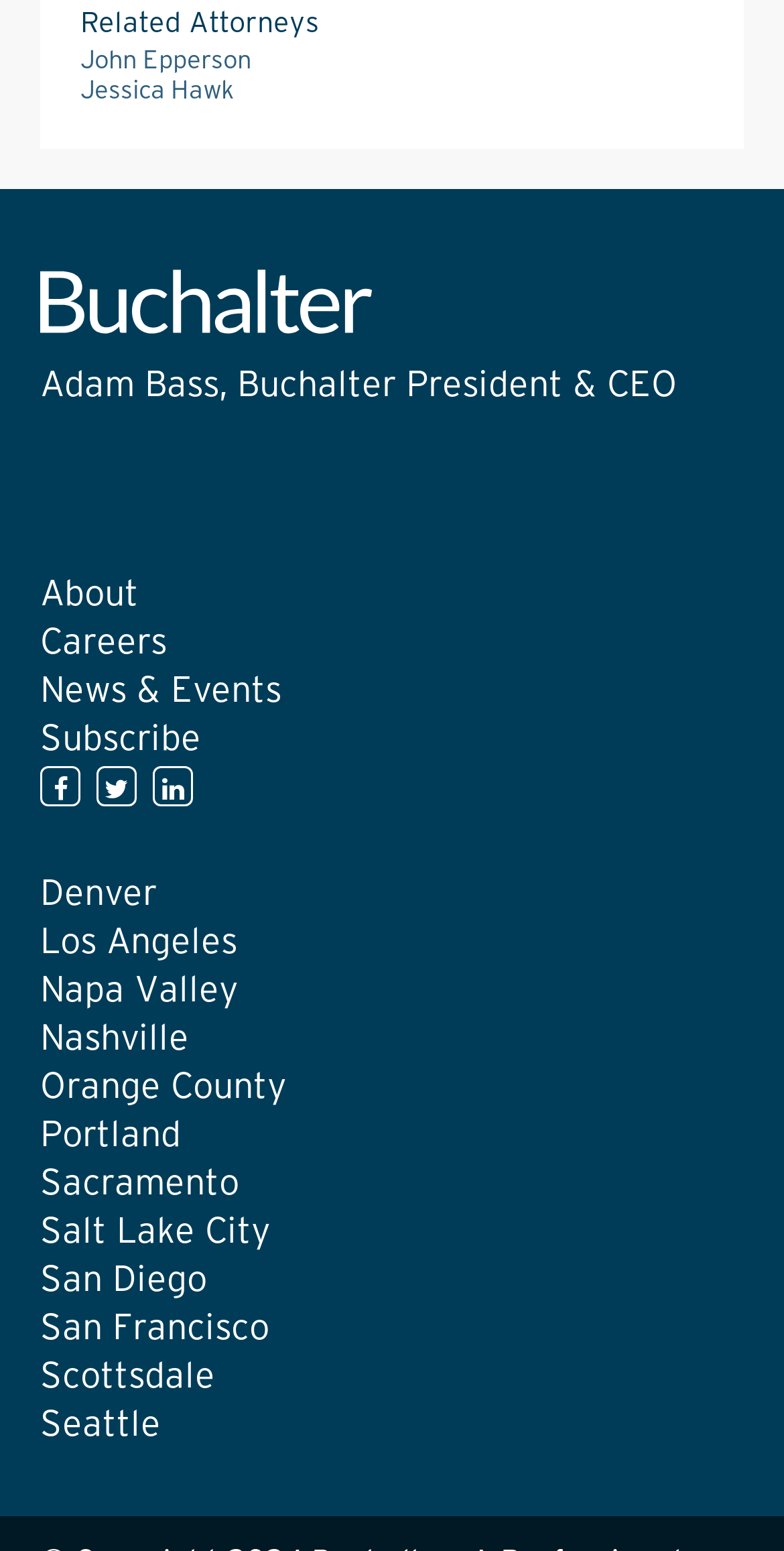Using the provided element description "San Diego", determine the bounding box coordinates of the UI element.

[0.051, 0.814, 0.264, 0.838]